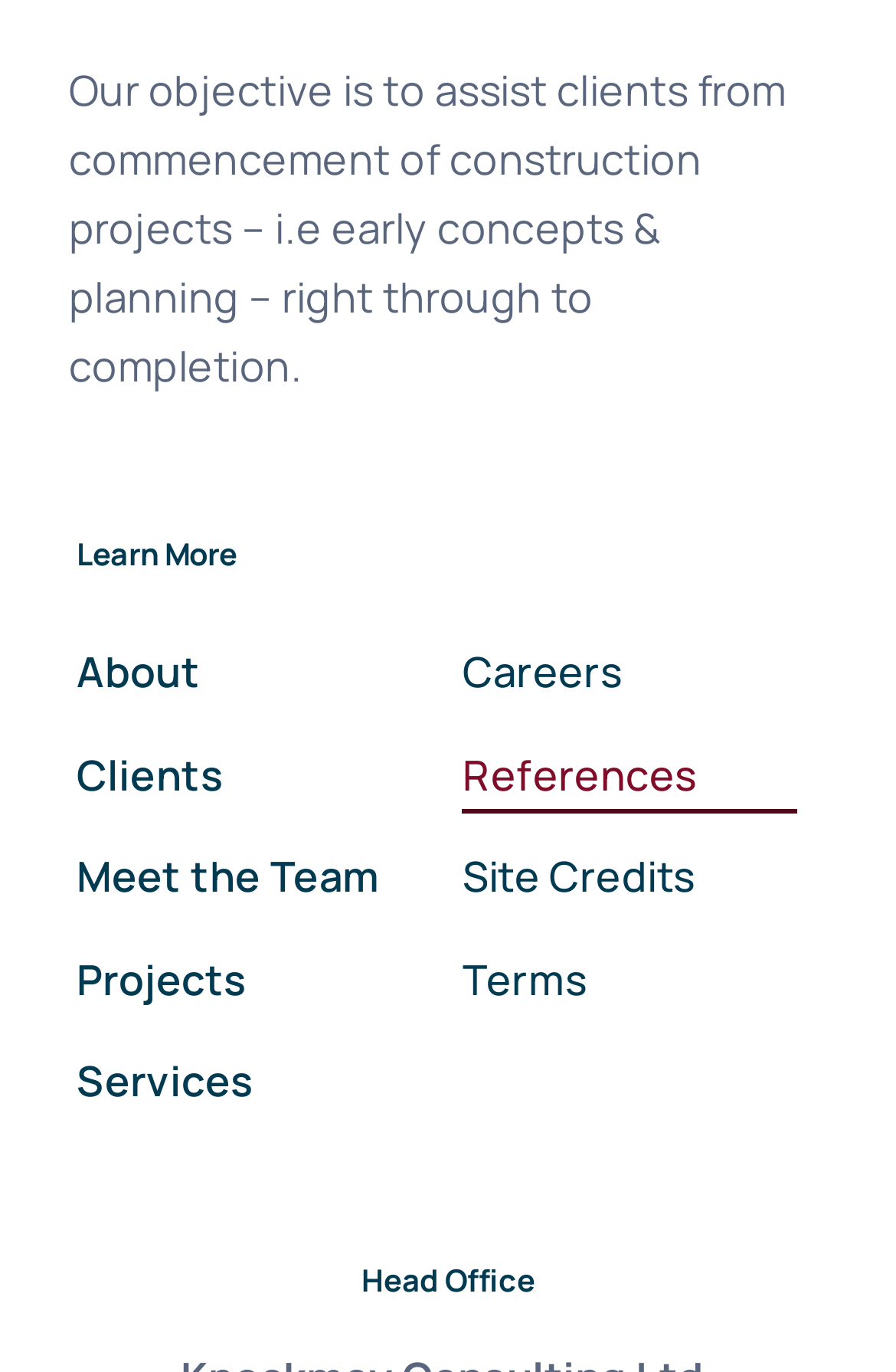Based on the image, please elaborate on the answer to the following question:
What is the objective of the clients?

Based on the StaticText element, it is clear that the objective is to assist clients from the commencement of construction projects, which includes early concepts and planning, right through to completion.